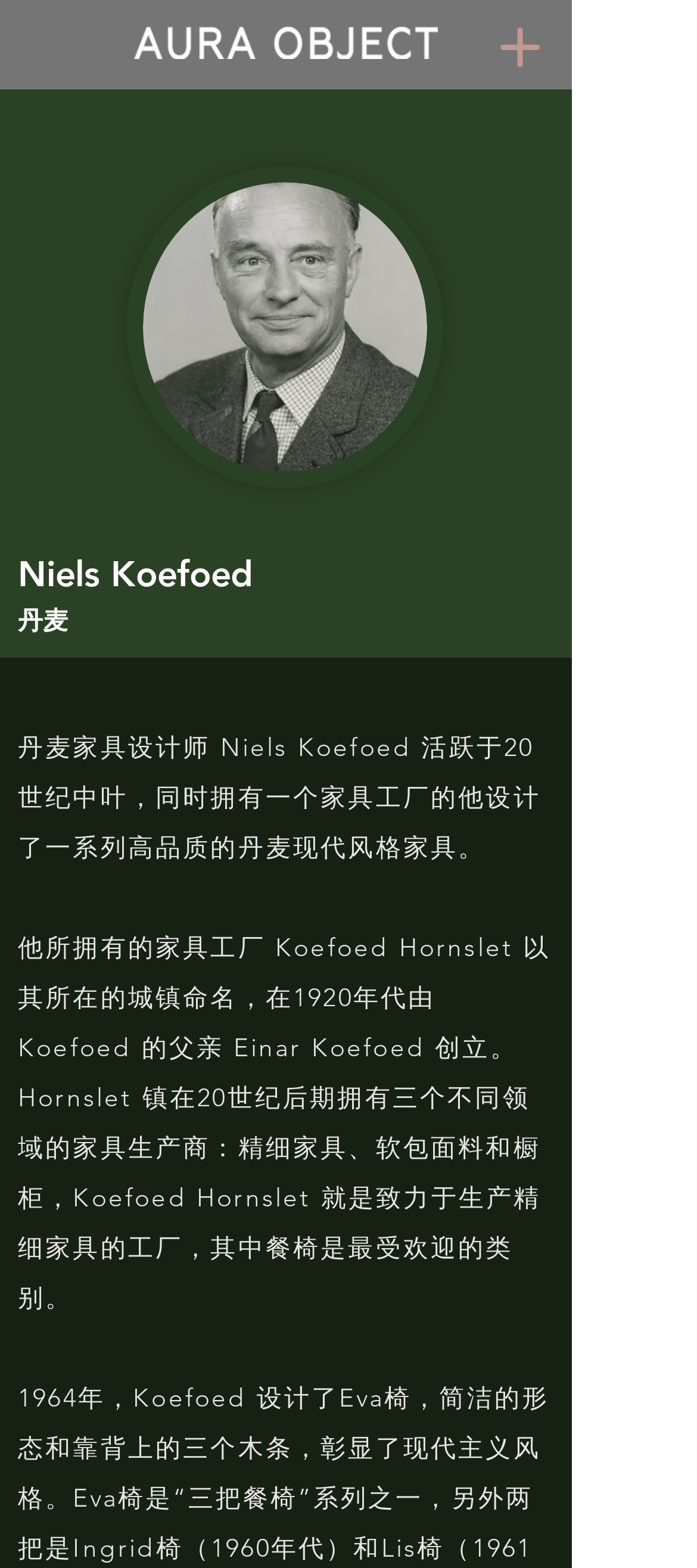Write a detailed summary of the webpage.

The webpage is about Niels Koefoed, a Danish furniture designer who was active in the mid-20th century. At the top-left corner, there is a link and an image with the same bounding box, which might be a logo or an icon. On the top-right corner, there is a button to open a navigation menu.

Below the button, there is a large image of Niels Koefoed, taking up most of the width of the page. Above the image, there is a heading with the name "Niels Koefoed" and a smaller text "丹麦" (meaning "Denmark" in Chinese) next to it.

Below the heading, there are three paragraphs of text. The first paragraph introduces Niels Koefoed as a Danish furniture designer who owned a furniture factory and designed a series of high-quality modern Danish-style furniture. The second paragraph talks about his factory, Koefoed Hornslet, which was founded by his father Einar Koefoed in the 1920s and specialized in producing fine furniture, with dining chairs being the most popular category. The third paragraph is not fully visible in the accessibility tree, but it likely continues to describe Niels Koefoed's work and legacy.